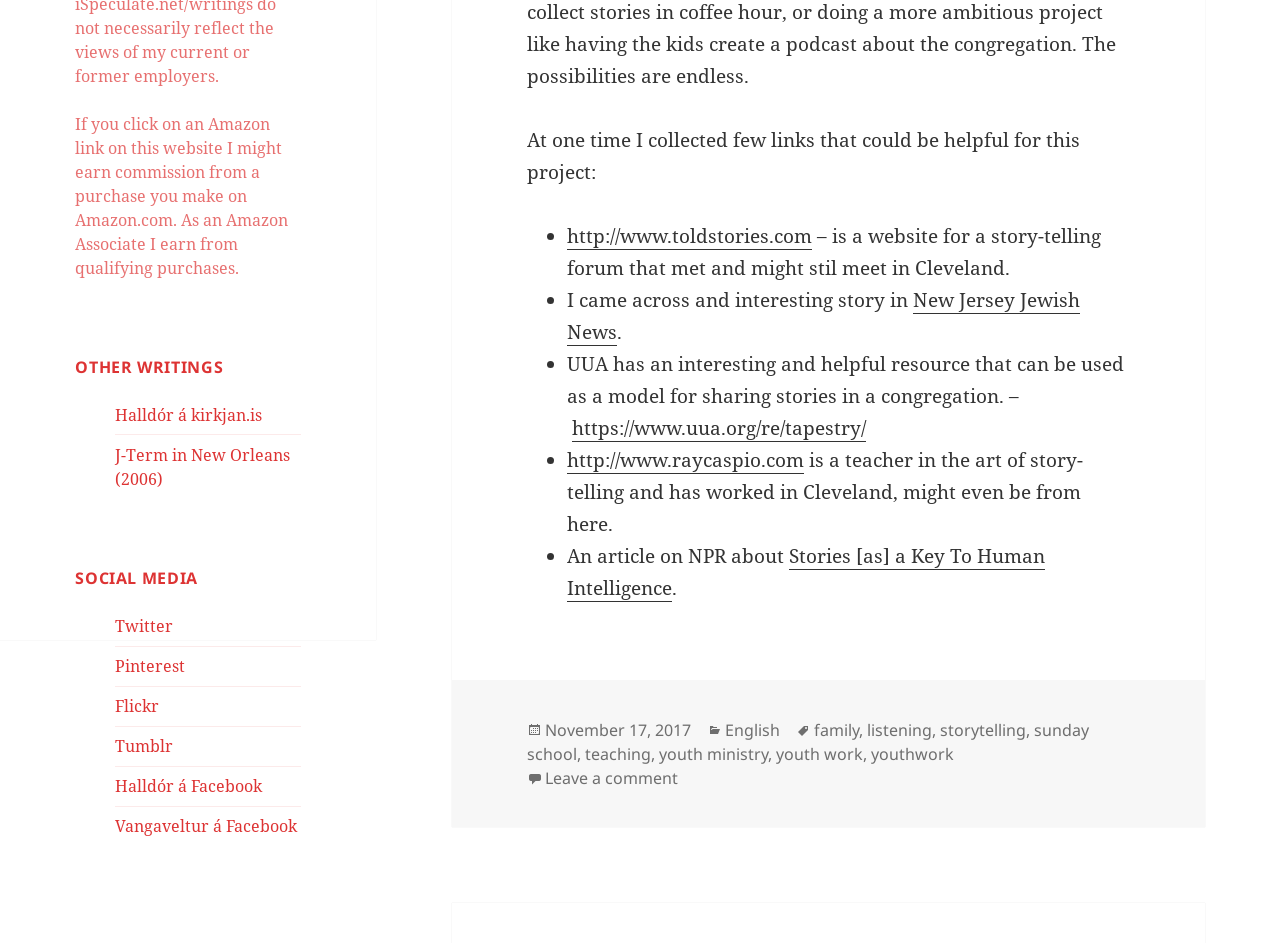Identify the bounding box of the HTML element described here: "Halldór á kirkjan.is". Provide the coordinates as four float numbers between 0 and 1: [left, top, right, bottom].

[0.09, 0.428, 0.205, 0.452]